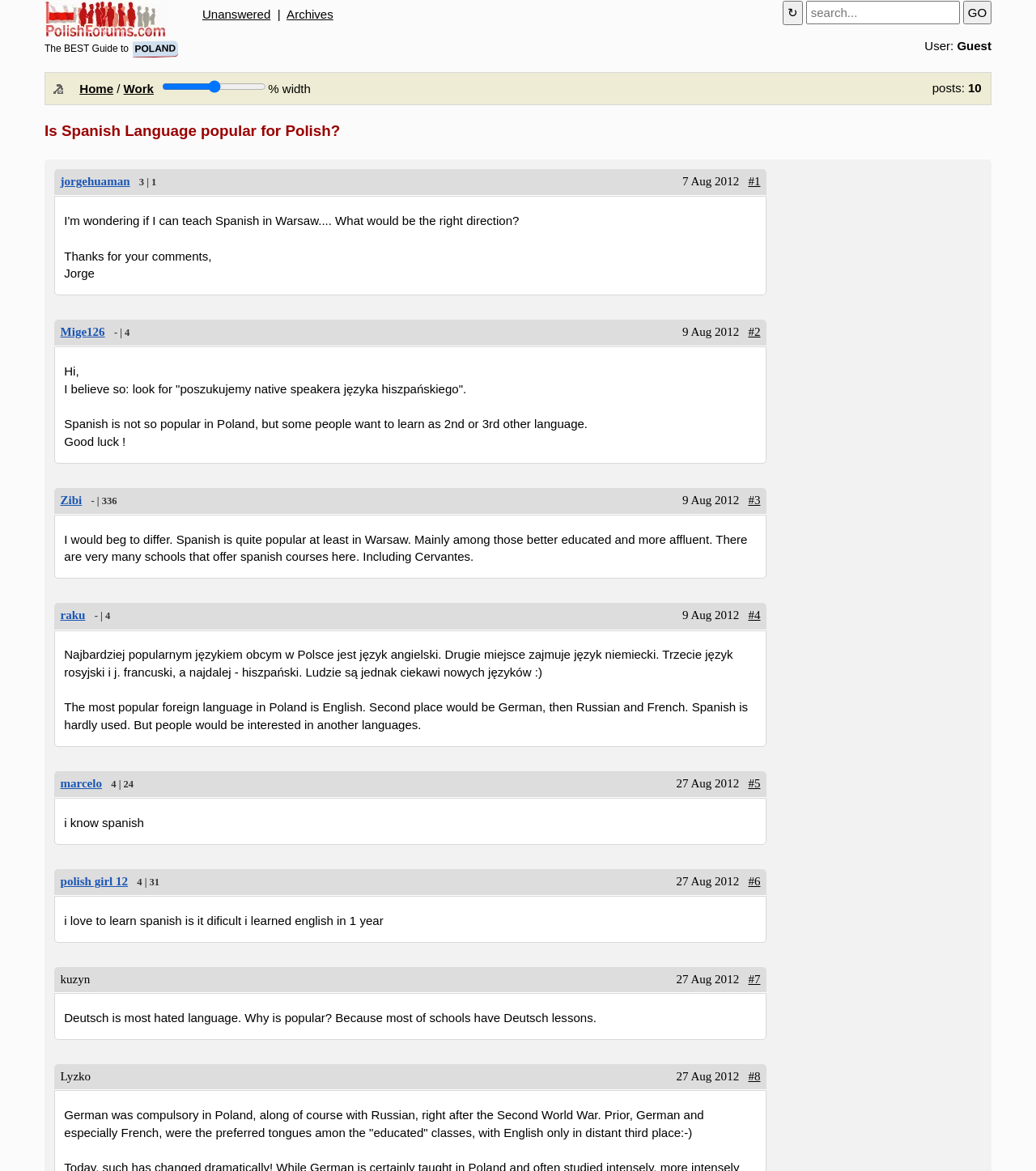Identify the bounding box coordinates of the region that should be clicked to execute the following instruction: "Search for something".

[0.778, 0.001, 0.927, 0.02]